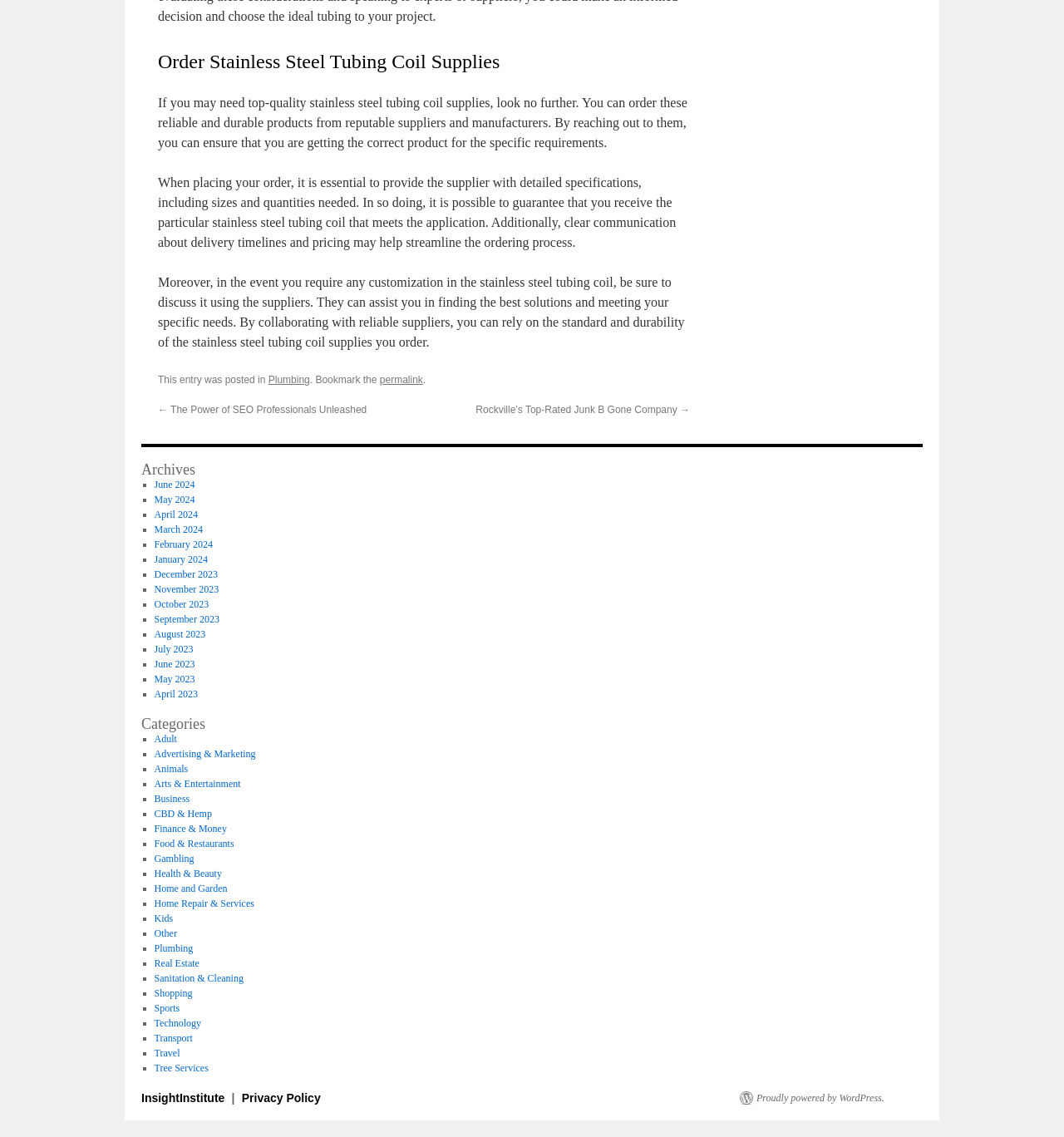Bounding box coordinates are to be given in the format (top-left x, top-left y, bottom-right x, bottom-right y). All values must be floating point numbers between 0 and 1. Provide the bounding box coordinate for the UI element described as: Tree Services

[0.145, 0.934, 0.196, 0.944]